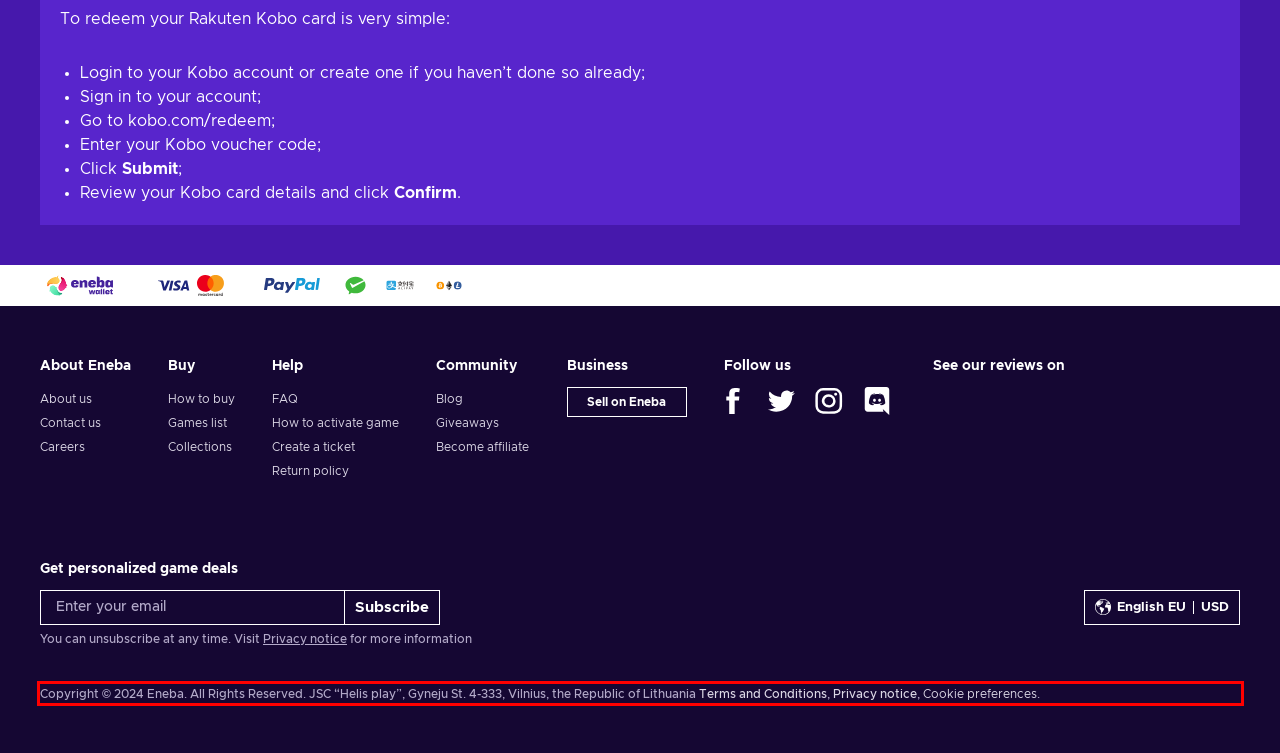Analyze the red bounding box in the provided webpage screenshot and generate the text content contained within.

Copyright © 2024 Eneba. All Rights Reserved. JSC “Helis play”, Gyneju St. 4-333, Vilnius, the Republic of Lithuania Terms and Conditions, Privacy notice, Cookie preferences.